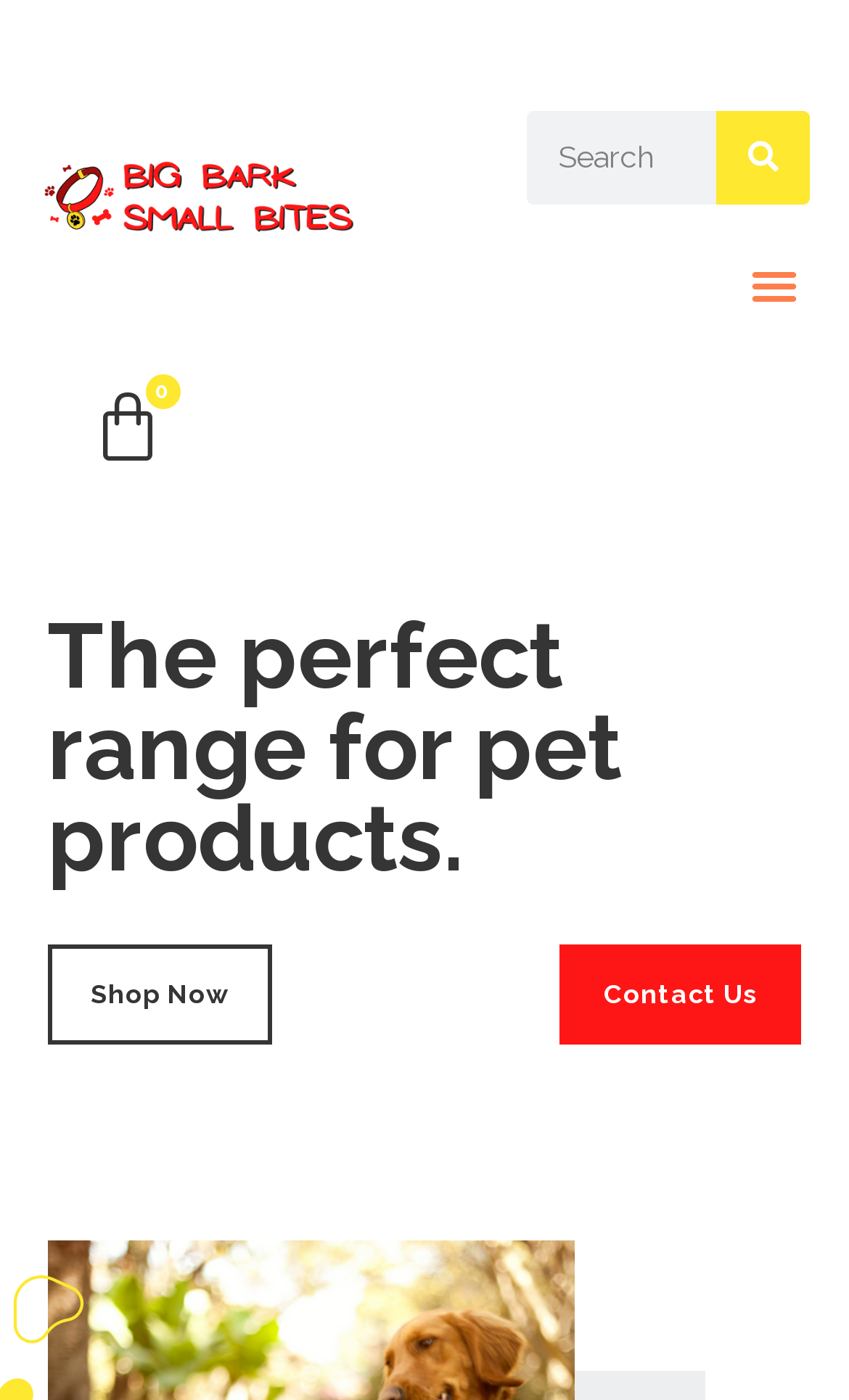Determine the title of the webpage and give its text content.

The perfect range for pet products.